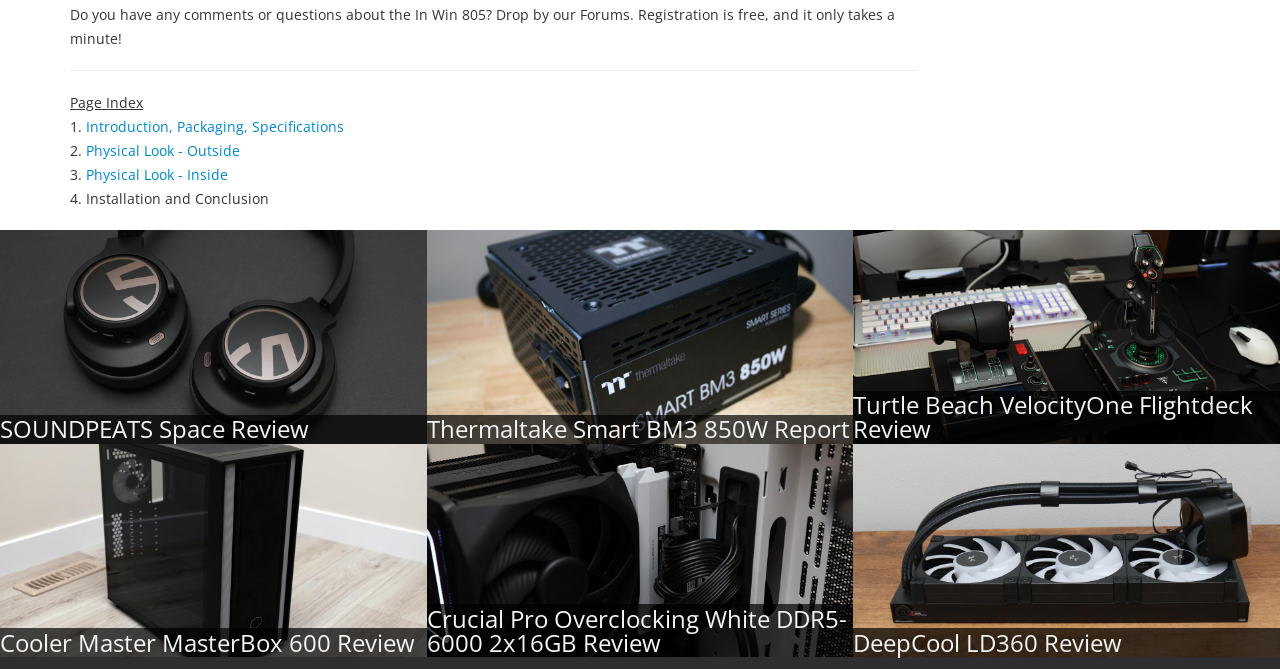Identify the bounding box coordinates of the area you need to click to perform the following instruction: "Check out the DeepCool LD360 Review".

[0.667, 0.935, 0.877, 0.984]